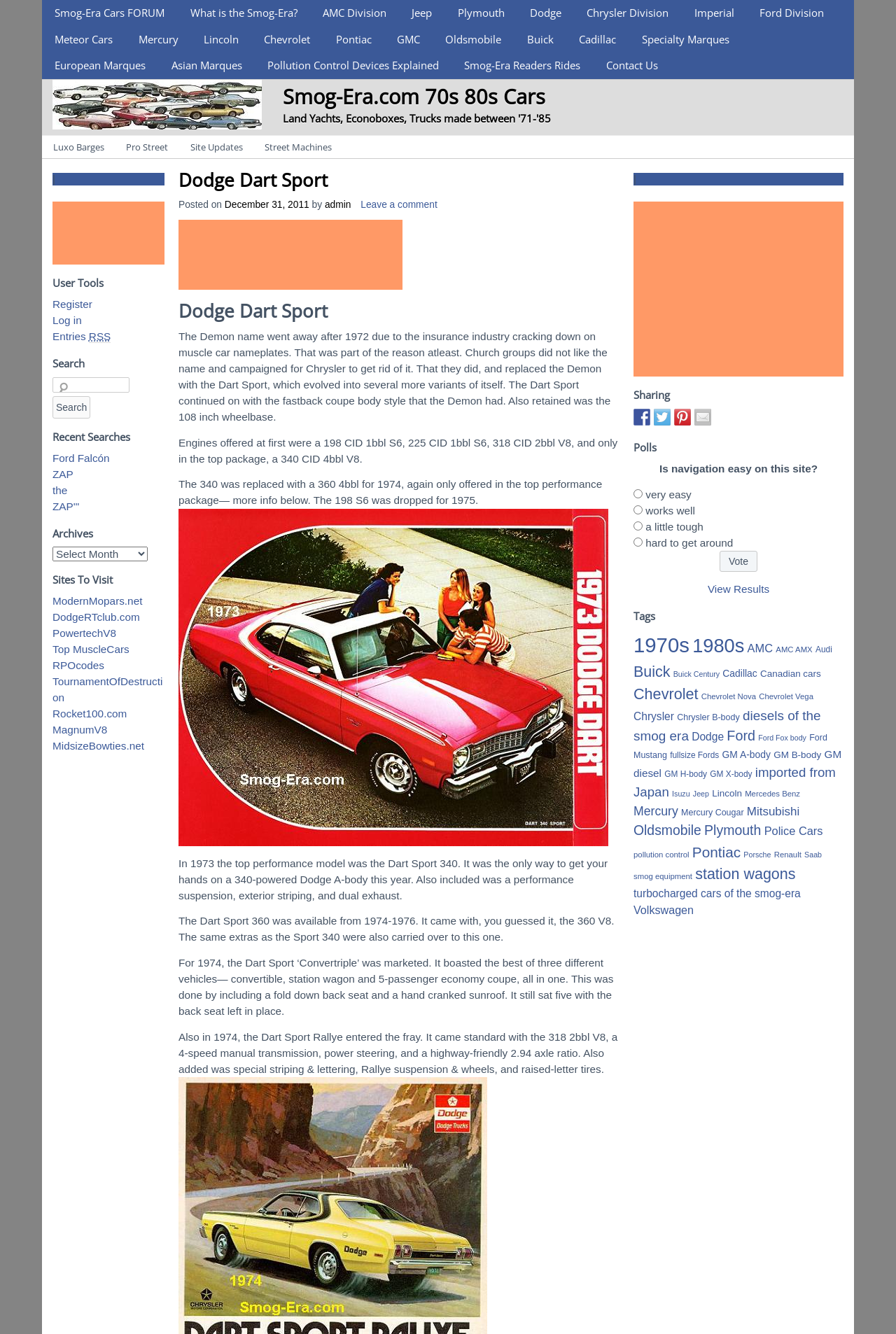Could you provide the bounding box coordinates for the portion of the screen to click to complete this instruction: "Visit the 'Smog-Era Readers Rides' page"?

[0.504, 0.039, 0.662, 0.059]